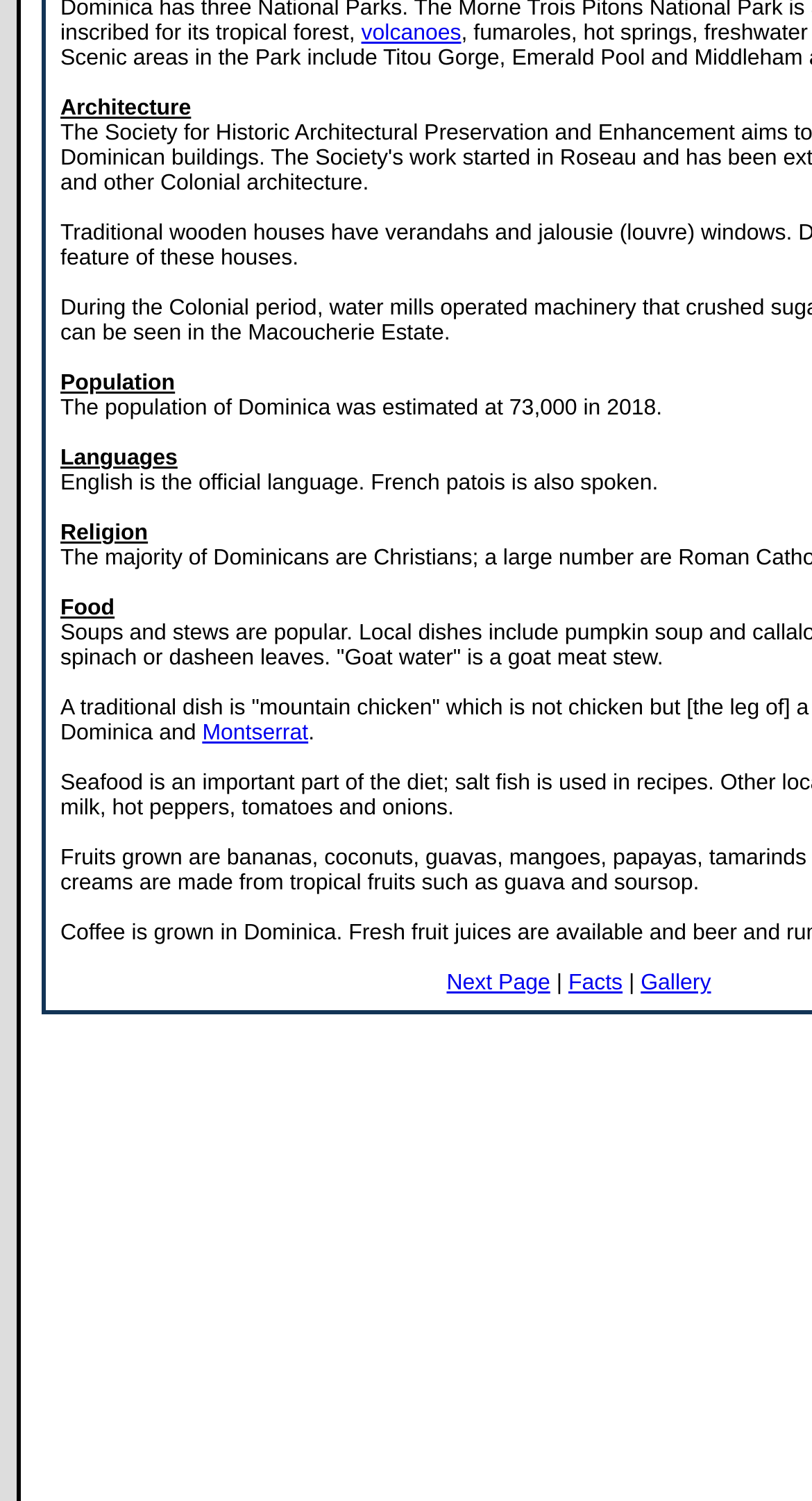Given the element description Next Page, identify the bounding box coordinates for the UI element on the webpage screenshot. The format should be (top-left x, top-left y, bottom-right x, bottom-right y), with values between 0 and 1.

[0.55, 0.647, 0.678, 0.663]